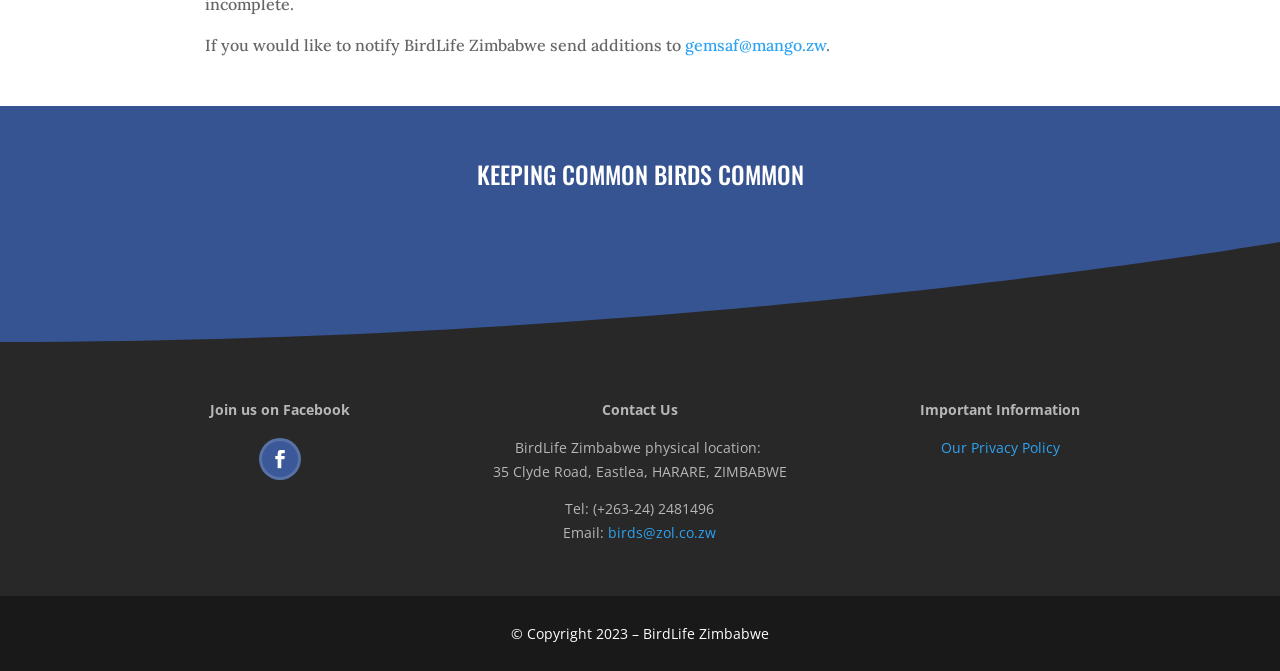Locate and provide the bounding box coordinates for the HTML element that matches this description: "Unique One-Off ArtworkQuick View".

None